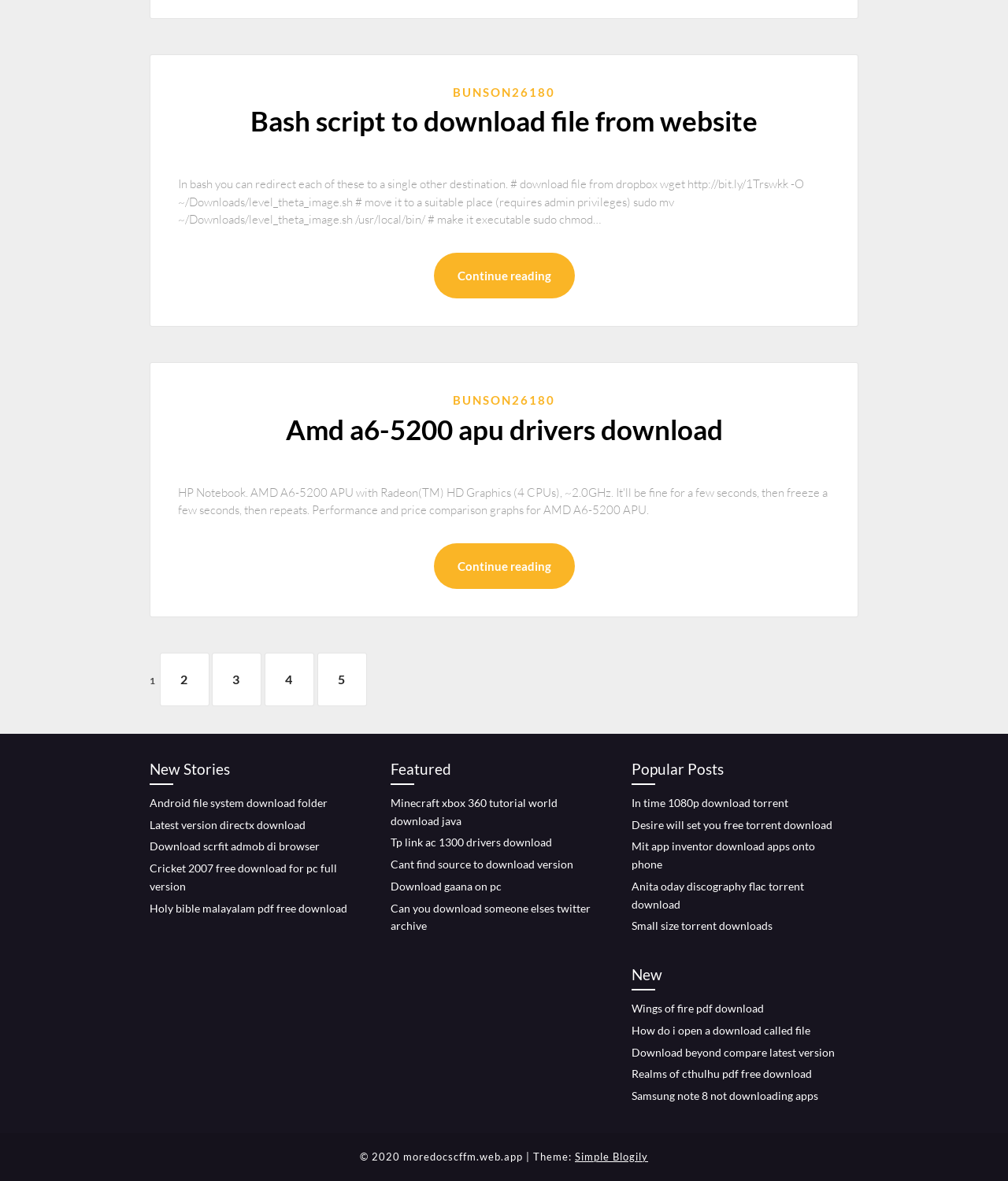Please reply to the following question using a single word or phrase: 
What is the copyright year of the website?

2020